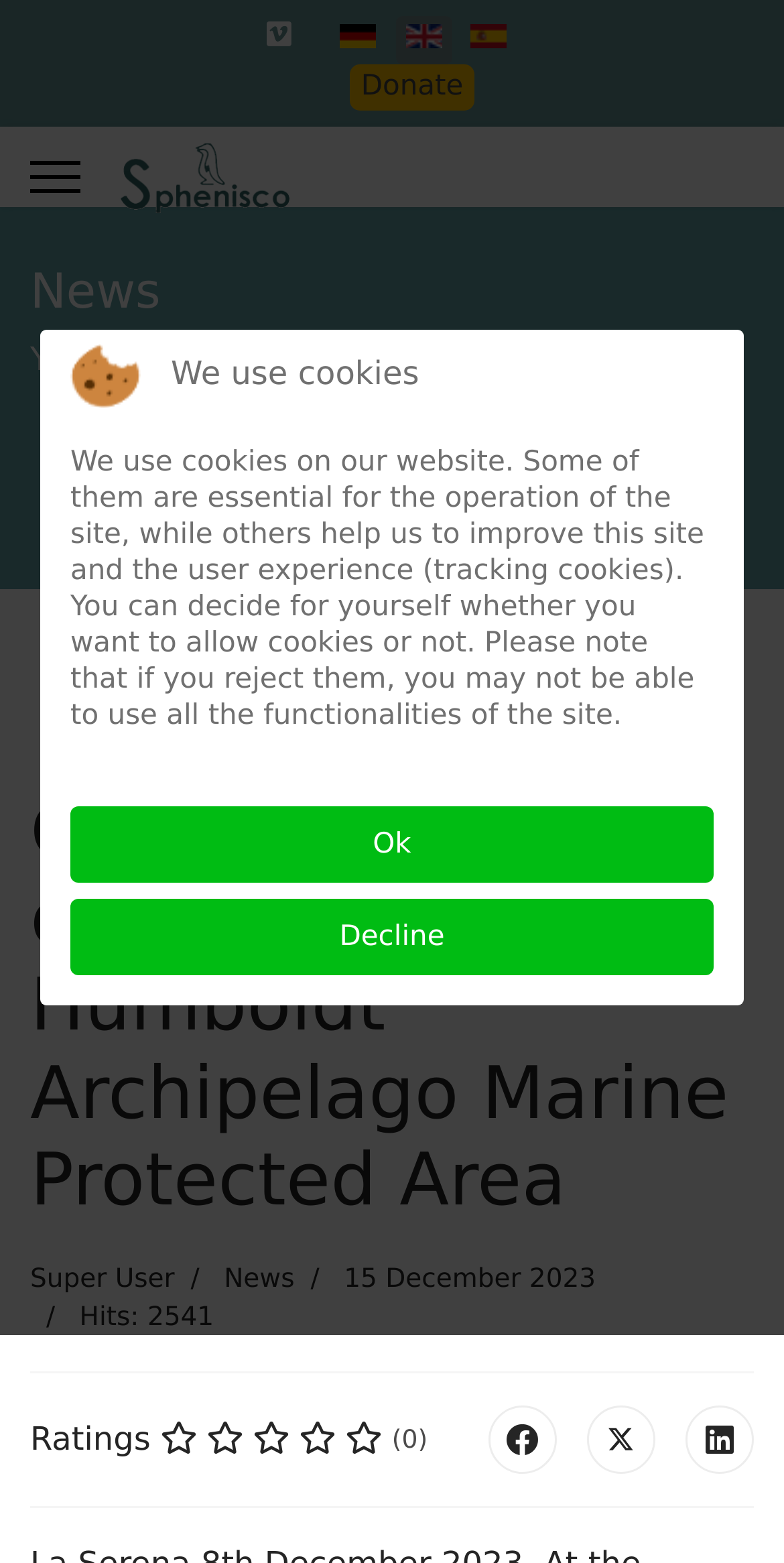Find the bounding box coordinates for the element that must be clicked to complete the instruction: "Click on the link 'ceramic roof tiles'". The coordinates should be four float numbers between 0 and 1, indicated as [left, top, right, bottom].

None